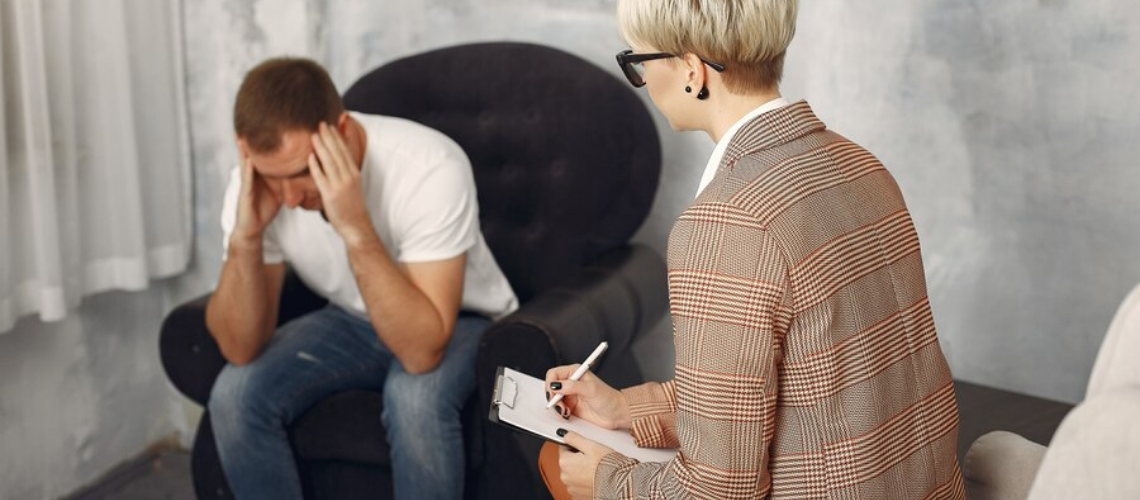What is the purpose of the therapist's guidance?
Craft a detailed and extensive response to the question.

The caption emphasizes the importance of professional guidance in overcoming personal challenges, specifically in the context of substance abuse recovery. The therapist's attentive listening and guidance are crucial in helping the client navigate their struggles and work towards rehabilitation.